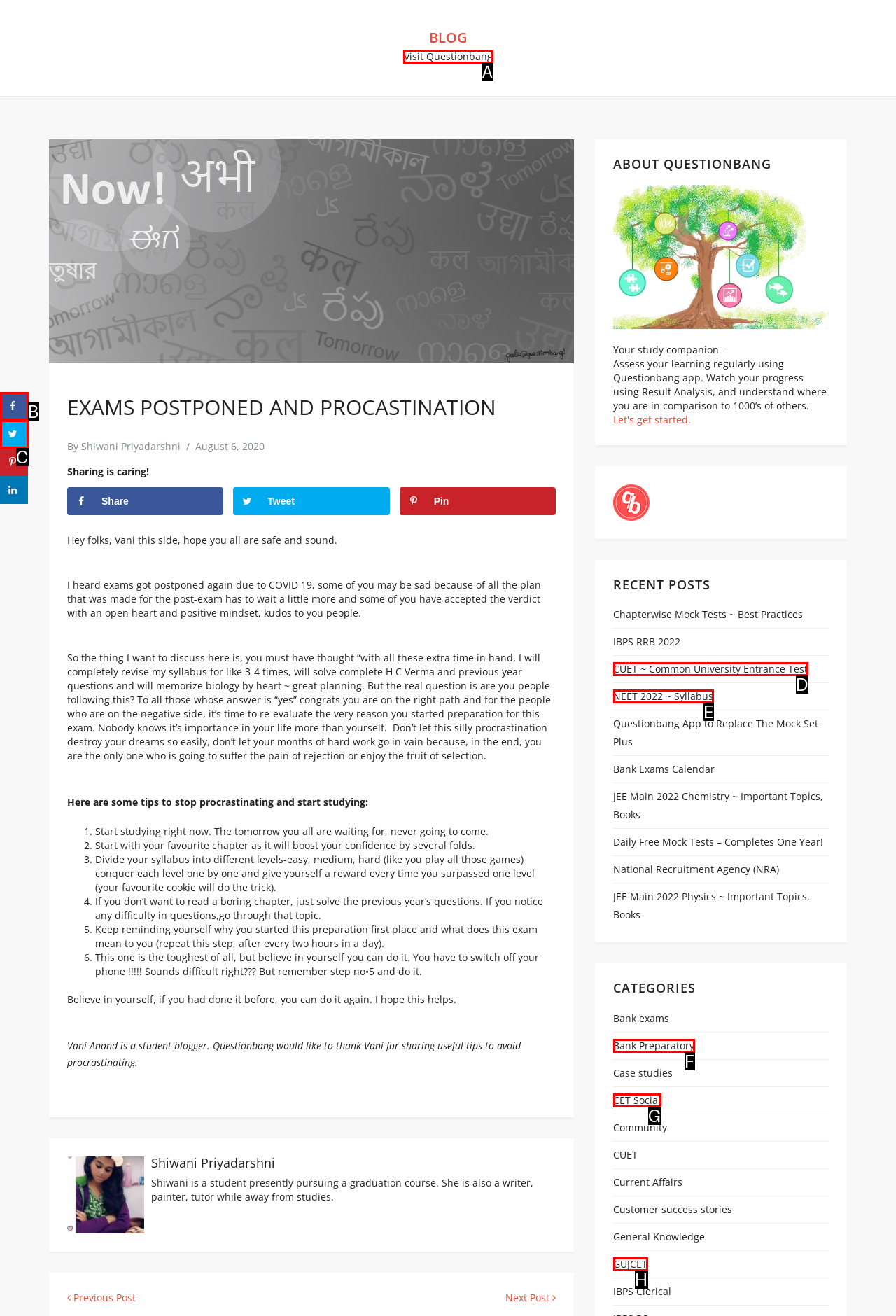Indicate the letter of the UI element that should be clicked to accomplish the task: Visit Questionbang. Answer with the letter only.

A